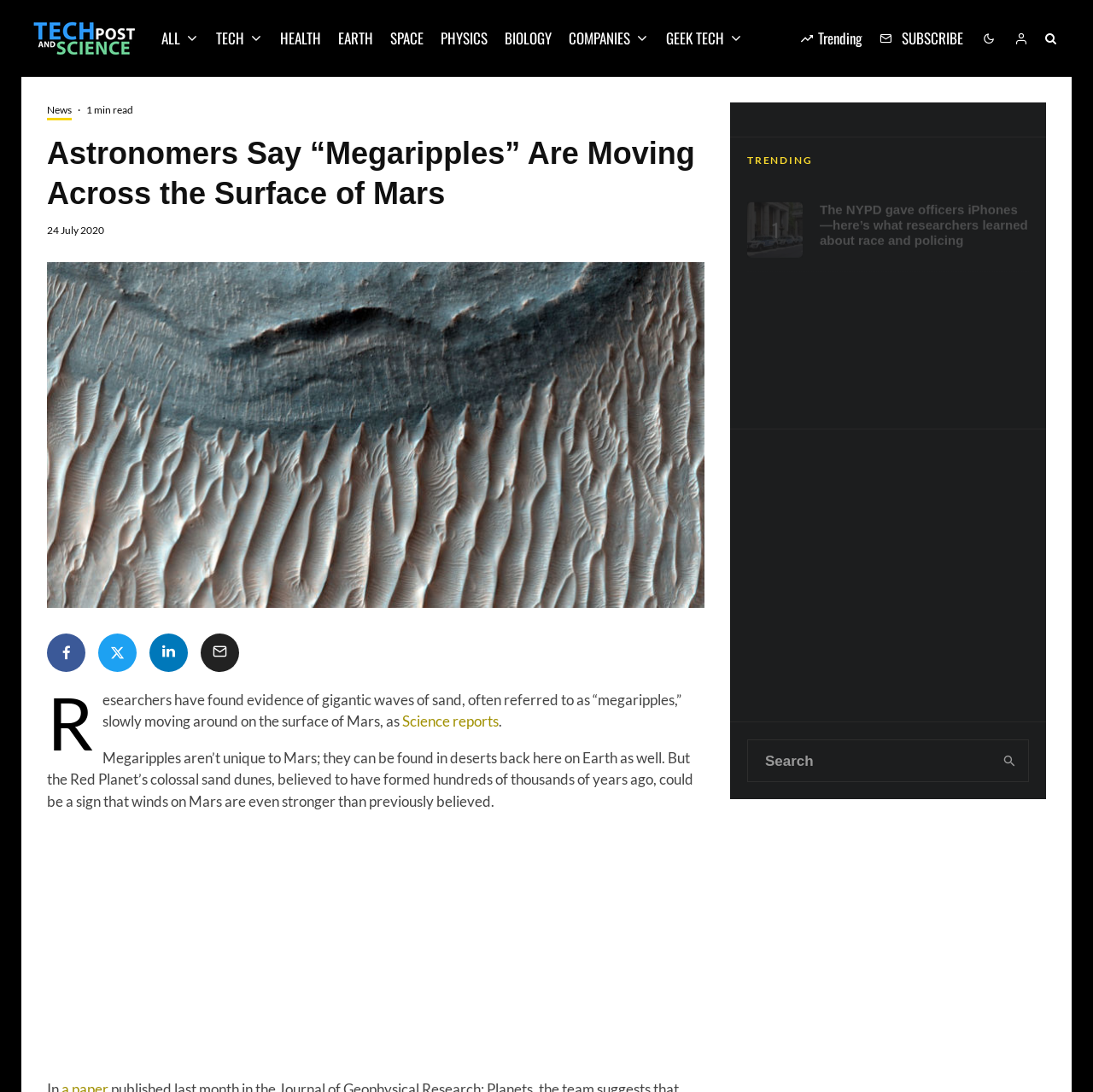Provide the bounding box coordinates of the HTML element this sentence describes: "To top". The bounding box coordinates consist of four float numbers between 0 and 1, i.e., [left, top, right, bottom].

[0.93, 0.884, 0.966, 0.899]